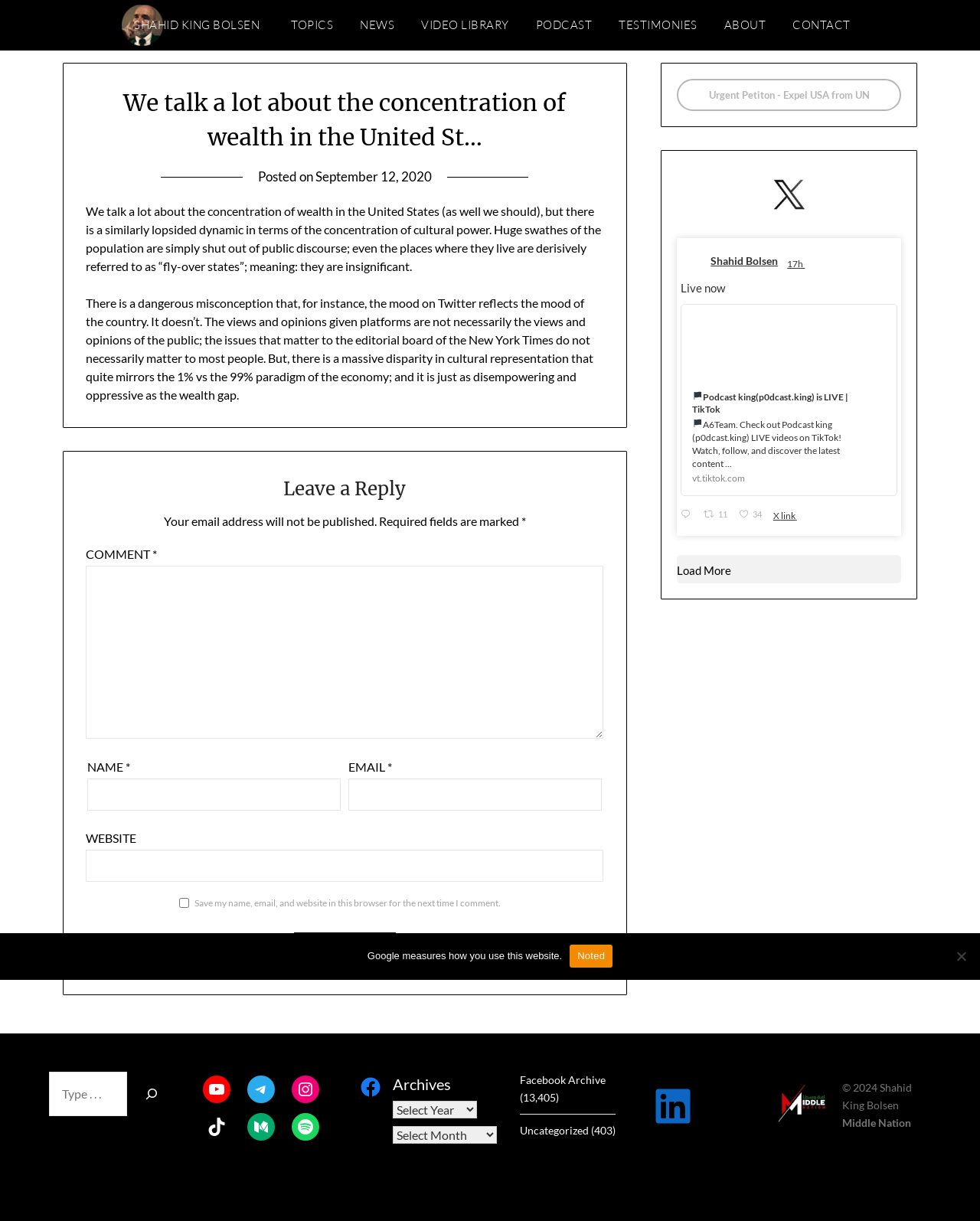Give a concise answer of one word or phrase to the question: 
What is the name of the author of this article?

Shahid King Bolsen